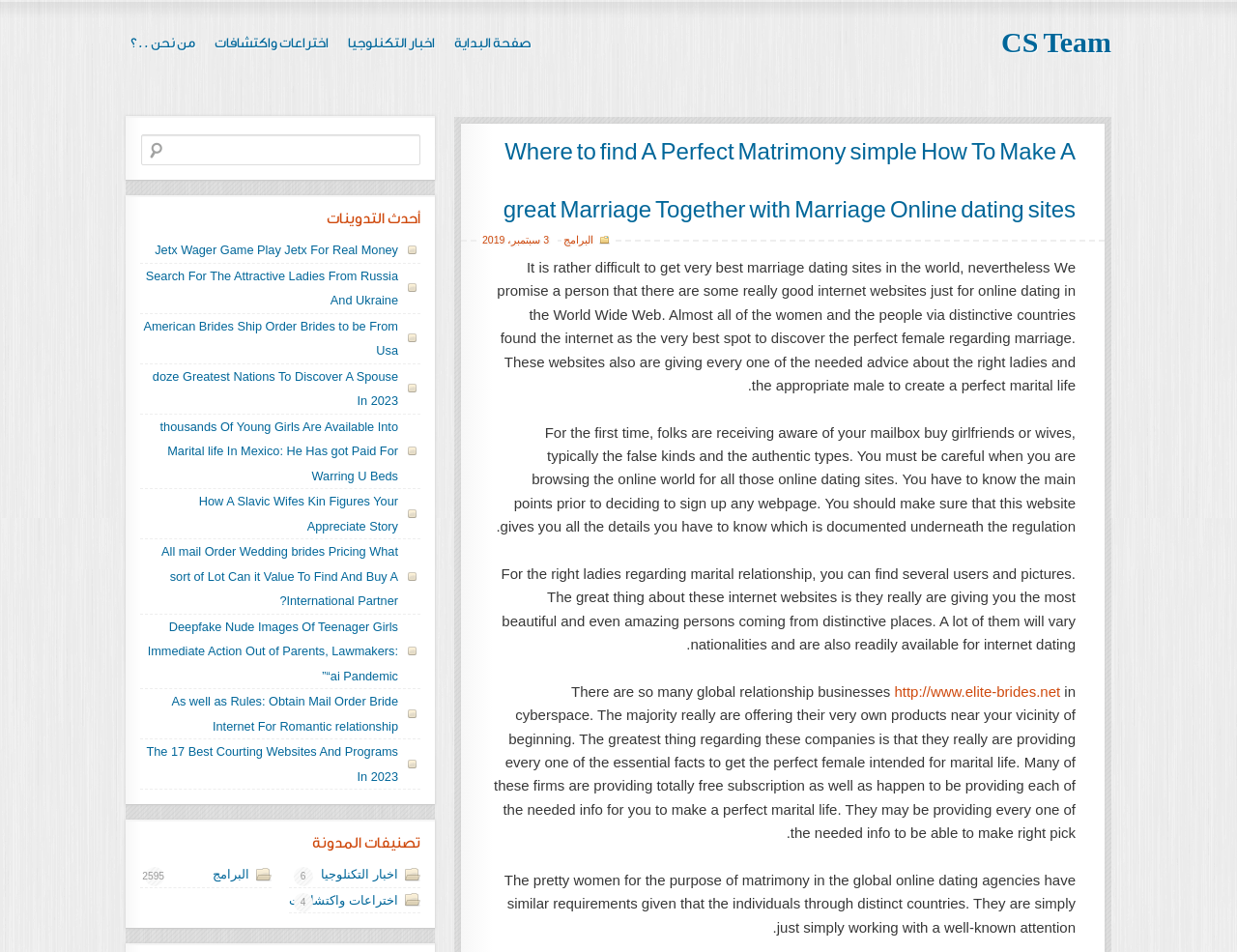Can you determine the bounding box coordinates of the area that needs to be clicked to fulfill the following instruction: "click on the link to البرامج"?

[0.455, 0.246, 0.48, 0.258]